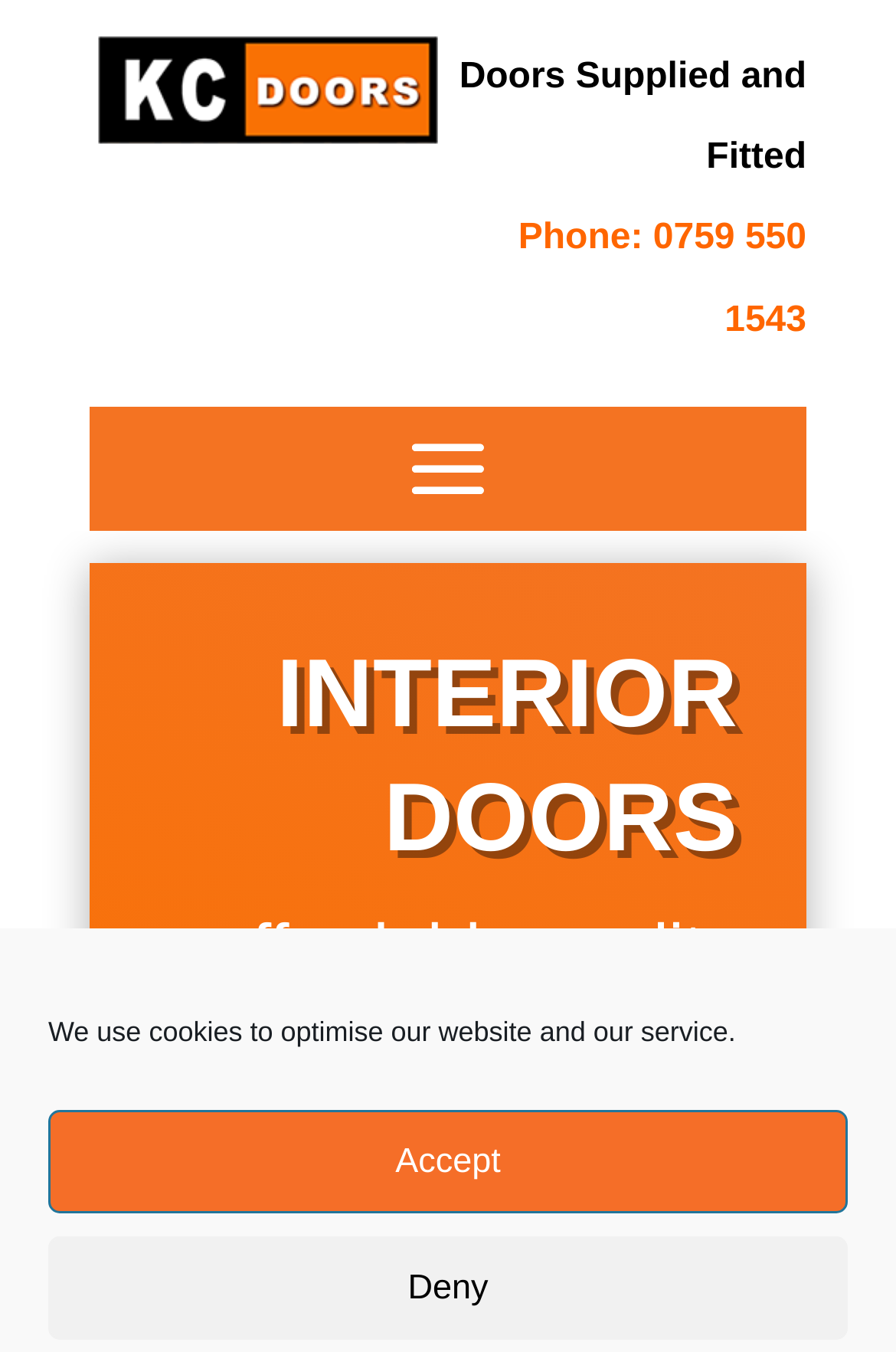Please analyze the image and provide a thorough answer to the question:
What services does KC Doors provide?

The link 'Doors Supplied and Fitted' suggests that KC Doors not only supplies doors but also provides fitting services for their customers.